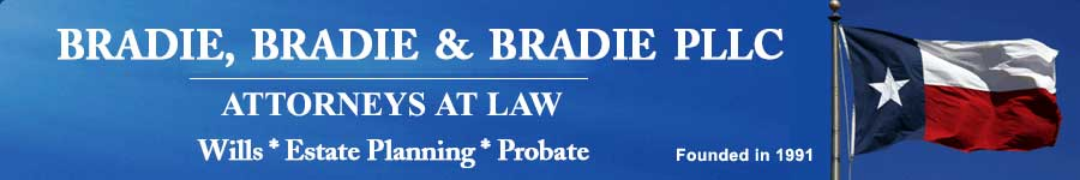Give a comprehensive caption for the image.

The image features a professional and welcoming header for "Bradie, Bradie & Bradie PLLC," a law firm specializing in legal services. The banner prominently displays the firm's name in bold white text against a blue background, conveying trust and expertise. Underneath, the phrase "ATTORNEYS AT LAW" emphasizes their professionalism, while the specialties "Wills * Estate Planning * Probate" highlight their specific areas of practice. The design is further enhanced by the inclusion of the Texas flag on the right side, symbolizing their commitment to serving clients in Texas. A note at the bottom indicates that the firm was founded in 1991, adding a sense of established credibility and experience.